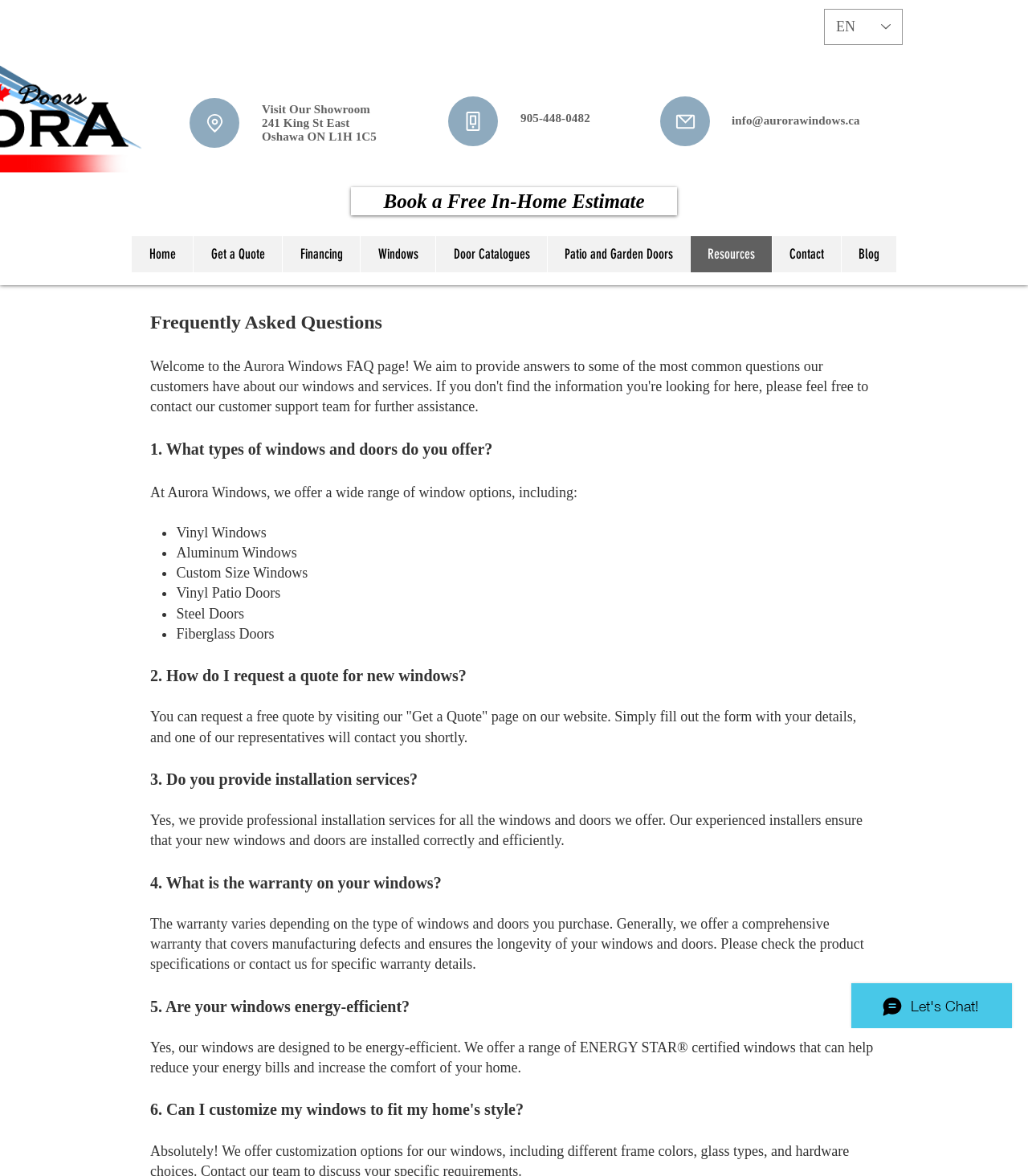Can you provide the bounding box coordinates for the element that should be clicked to implement the instruction: "Book a free in-home estimate"?

[0.341, 0.159, 0.659, 0.183]